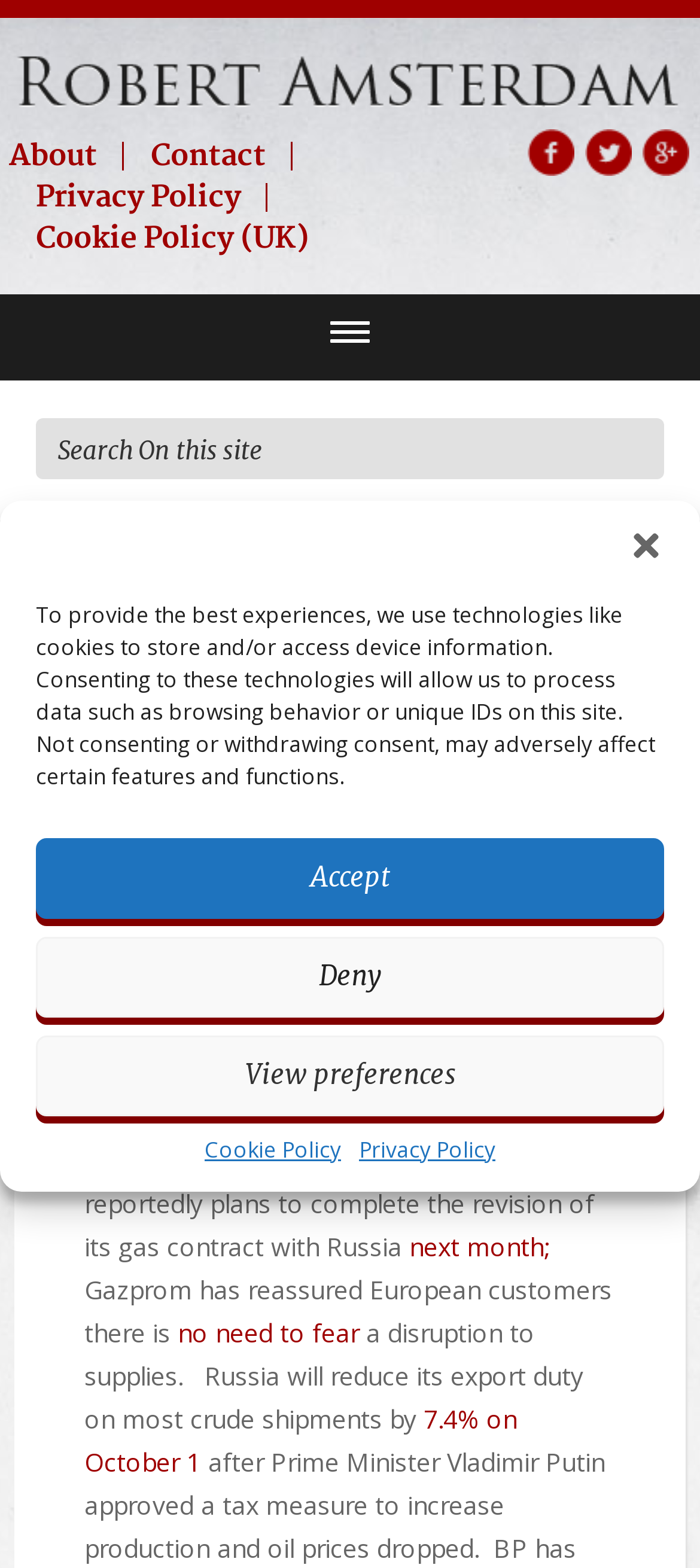Specify the bounding box coordinates for the region that must be clicked to perform the given instruction: "Read the 'Energy Blast – Sept 28, 2011' article".

[0.121, 0.412, 0.879, 0.491]